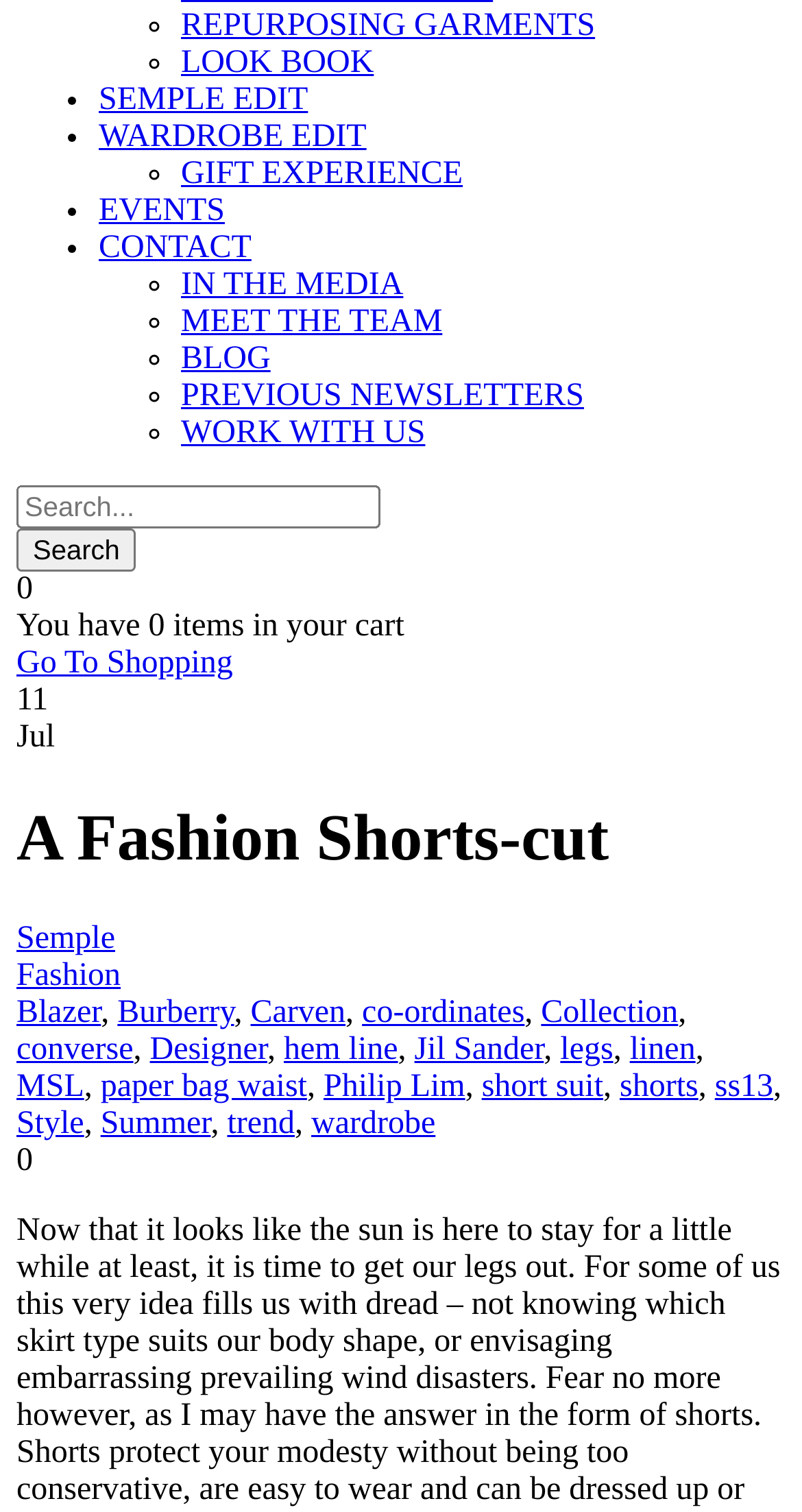Based on the element description: "MEET THE TEAM", identify the UI element and provide its bounding box coordinates. Use four float numbers between 0 and 1, [left, top, right, bottom].

[0.226, 0.201, 0.552, 0.224]